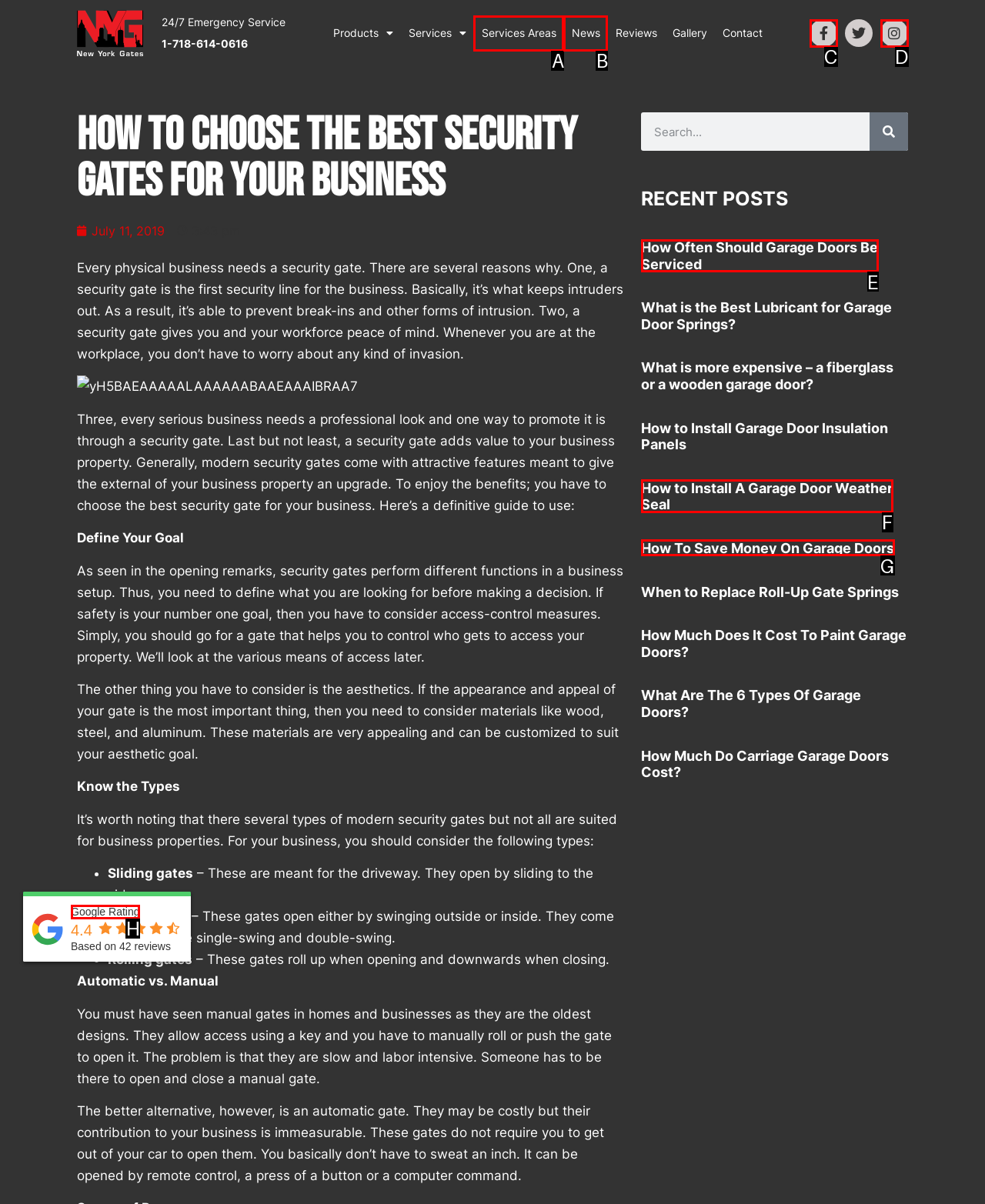Pick the option that should be clicked to perform the following task: Check the 'Google Rating'
Answer with the letter of the selected option from the available choices.

H